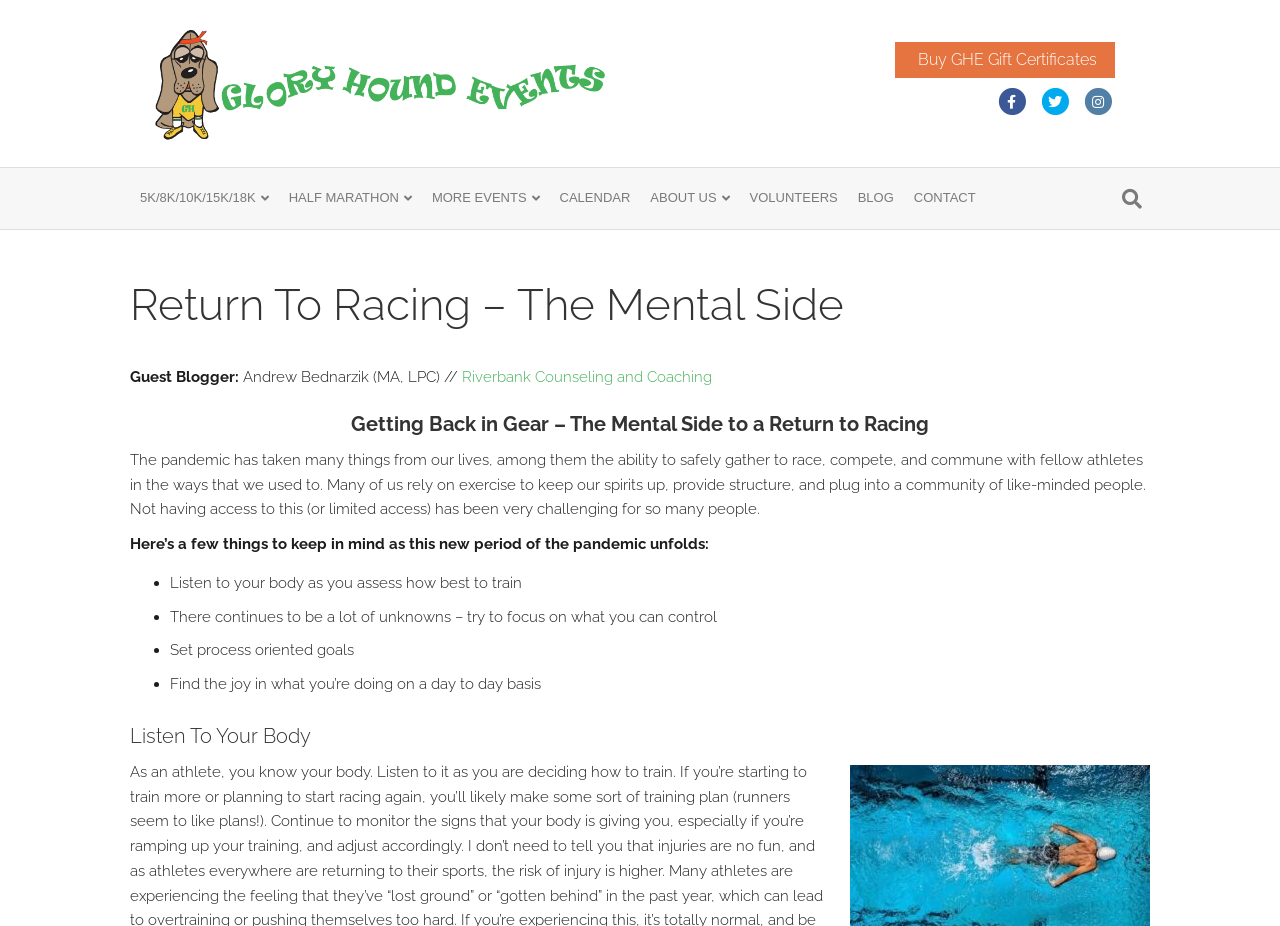Who is the guest blogger?
Provide a short answer using one word or a brief phrase based on the image.

Andrew Bednarzik